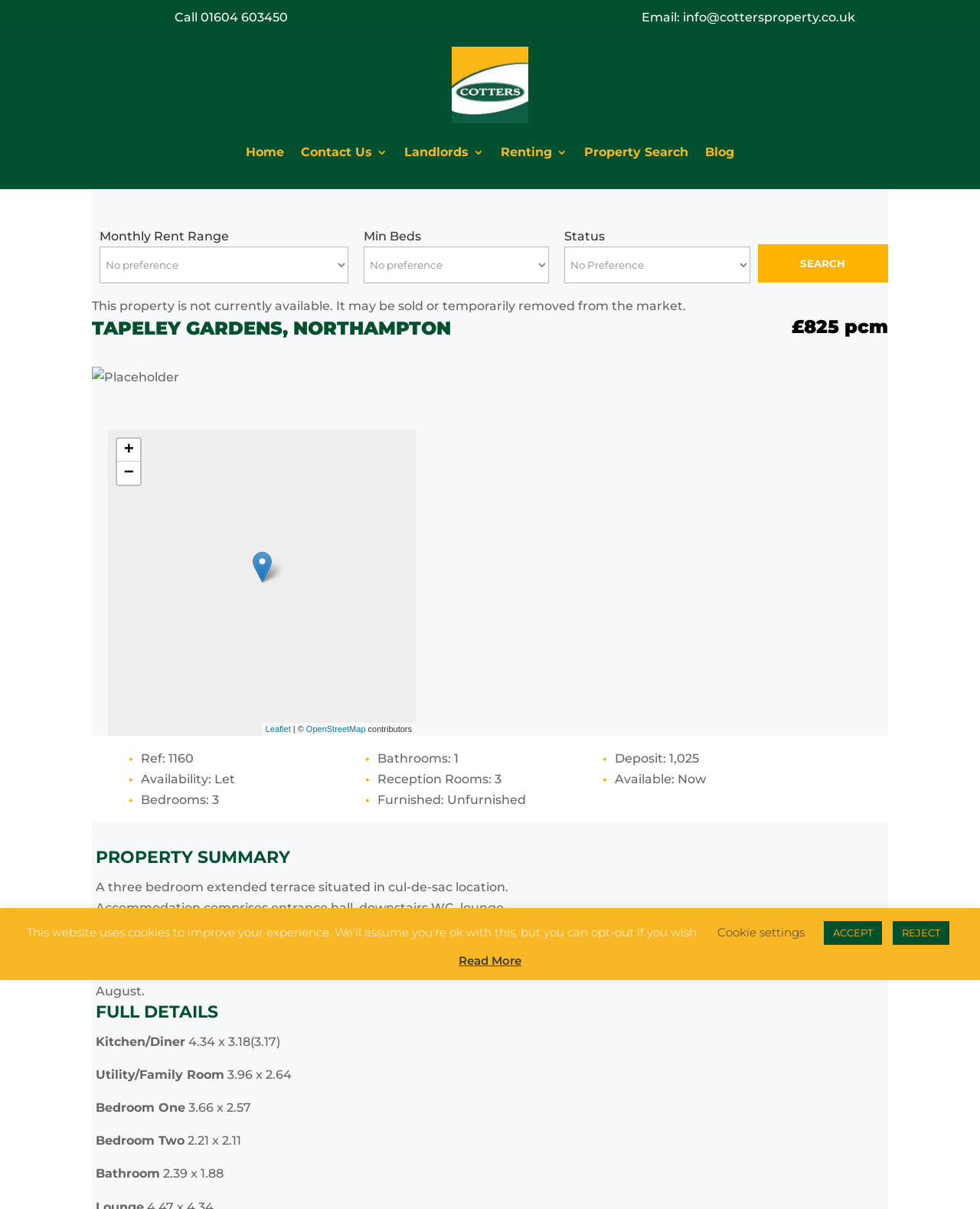Answer briefly with one word or phrase:
What is the size of the kitchen/diner?

4.34 x 3.18